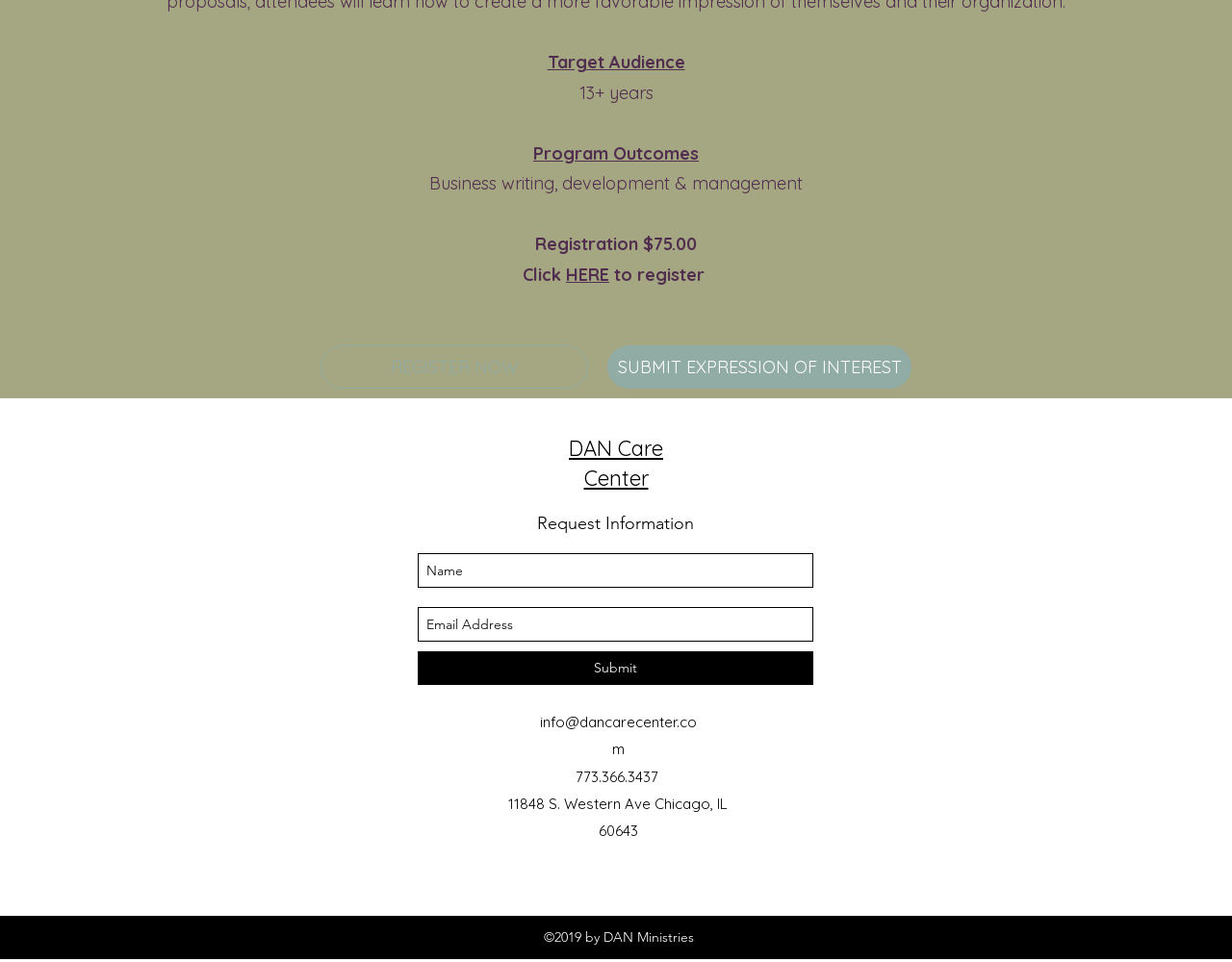What are the two options to register for this program?
Look at the screenshot and give a one-word or phrase answer.

REGISTER NOW, SUBMIT EXPRESSION OF INTEREST